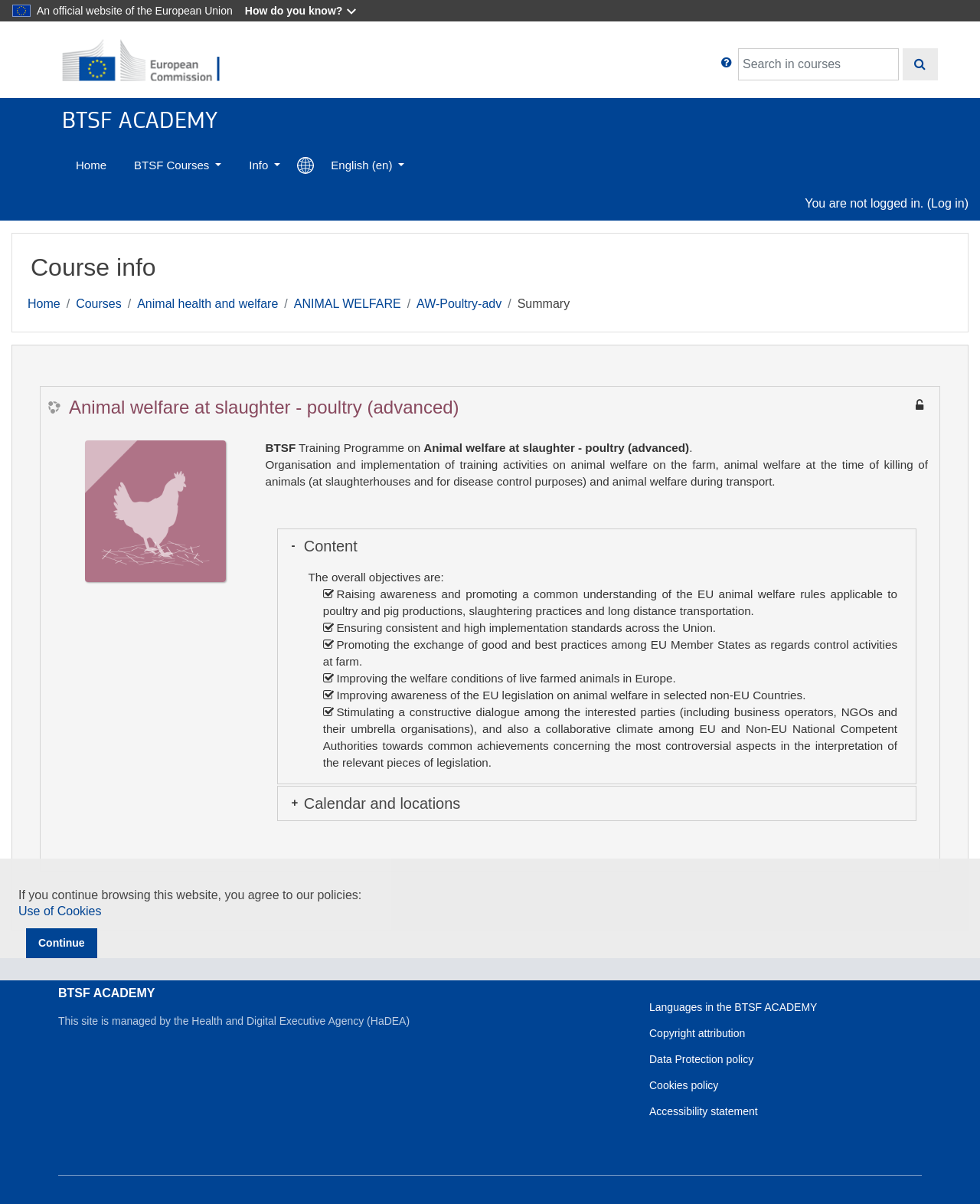Please specify the bounding box coordinates of the region to click in order to perform the following instruction: "Search in courses".

[0.753, 0.04, 0.917, 0.067]